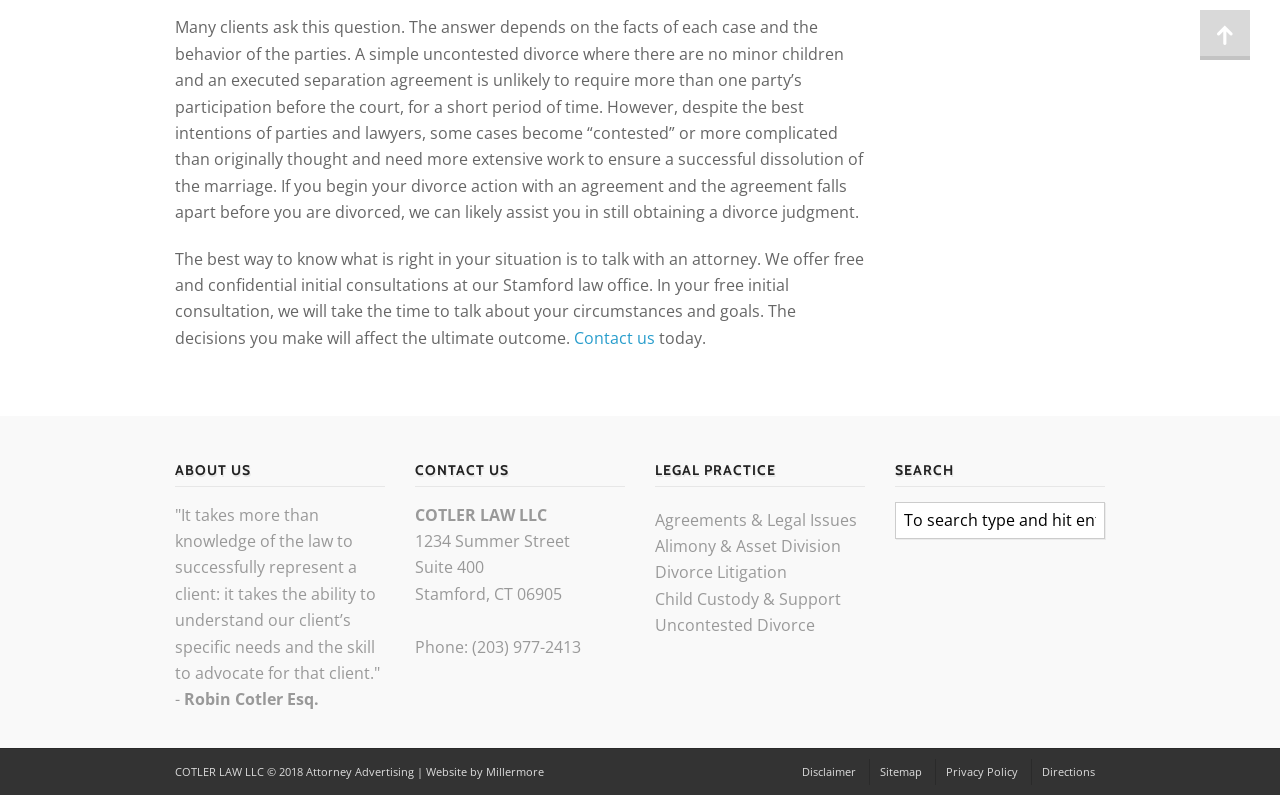What is the phone number of the law firm?
Please give a detailed and thorough answer to the question, covering all relevant points.

I found the answer by looking at the StaticText element with the content 'Phone: (203) 977-2413' located at [0.324, 0.8, 0.454, 0.827]. This element is a part of the CONTACT US section, which suggests that it is the phone number of the law firm.